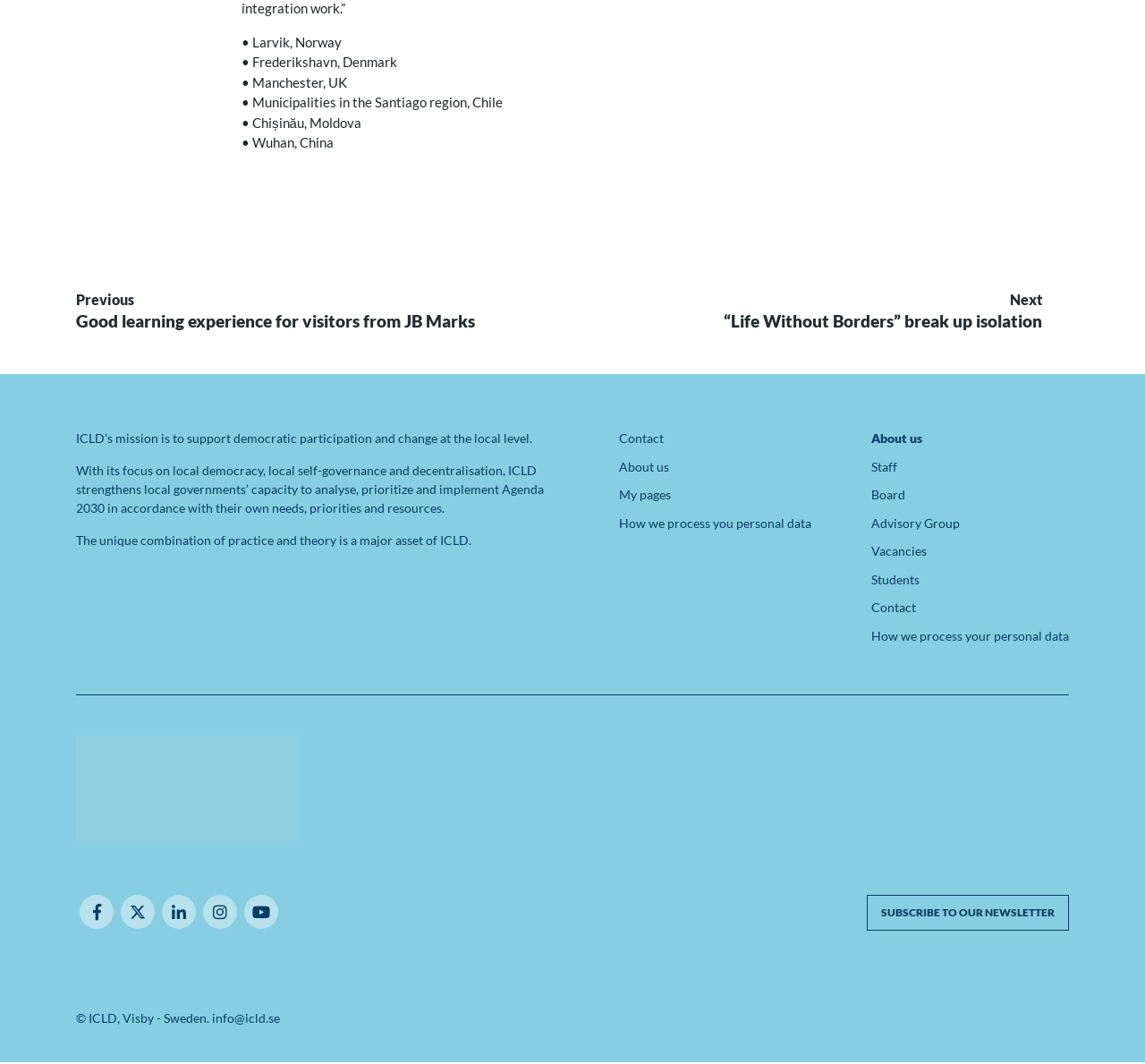Provide the bounding box coordinates for the UI element that is described by this text: "About us". The coordinates should be in the form of four float numbers between 0 and 1: [left, top, right, bottom].

[0.761, 0.404, 0.934, 0.422]